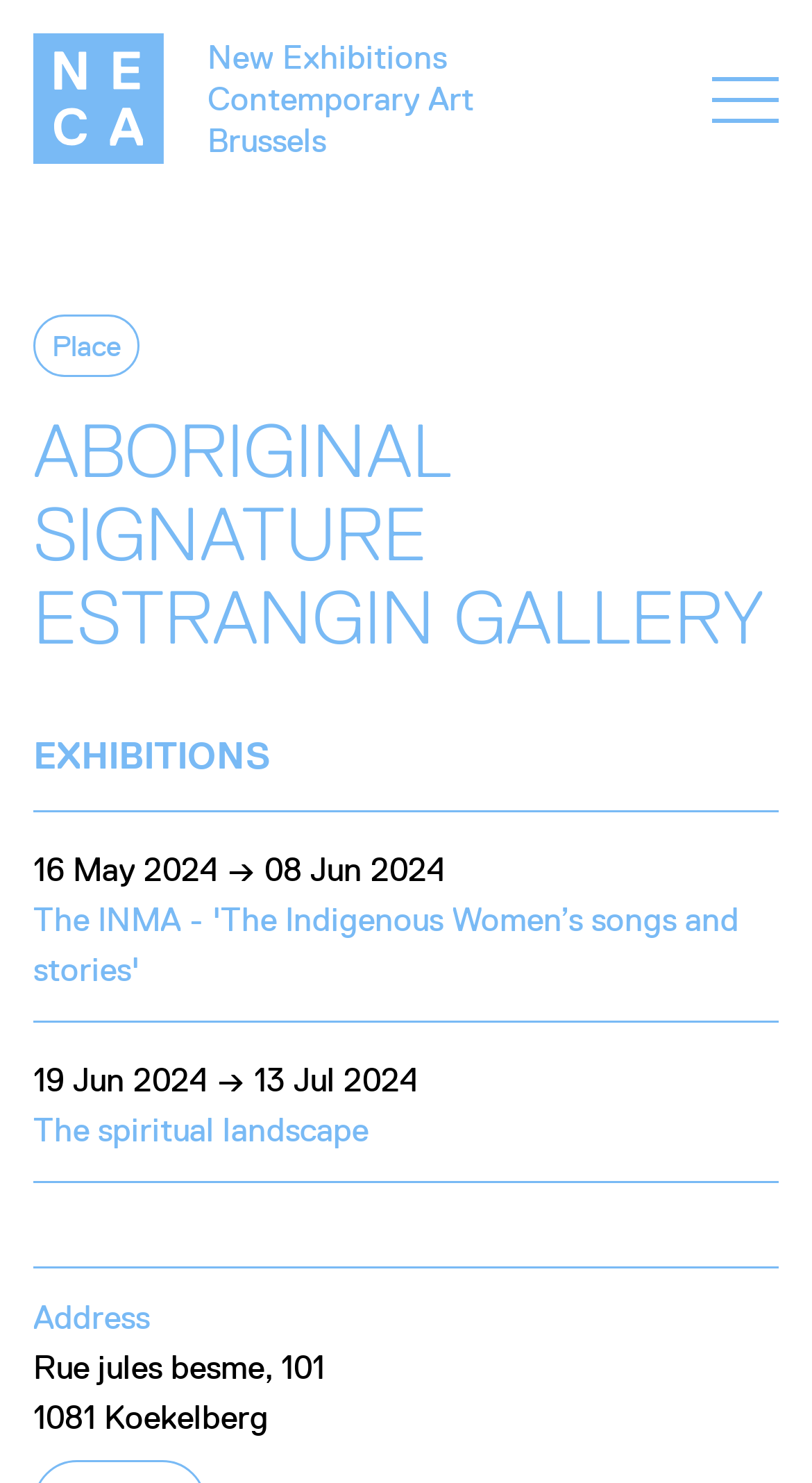Please find the bounding box for the UI element described by: "New Exhibitions Contemporary Art Brussels".

[0.041, 0.022, 0.775, 0.111]